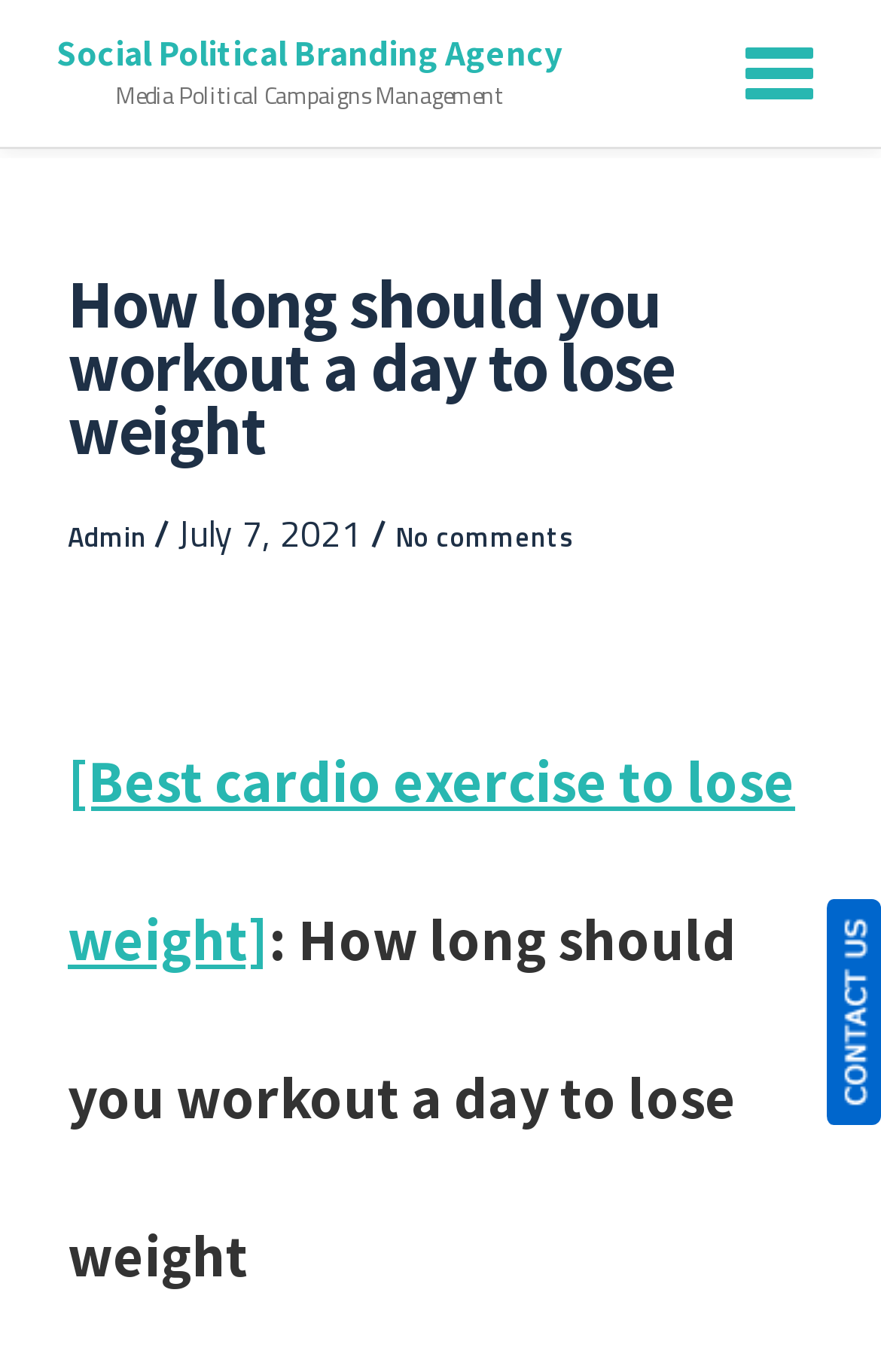Identify the bounding box for the UI element specified in this description: "Admin". The coordinates must be four float numbers between 0 and 1, formatted as [left, top, right, bottom].

[0.077, 0.375, 0.167, 0.407]